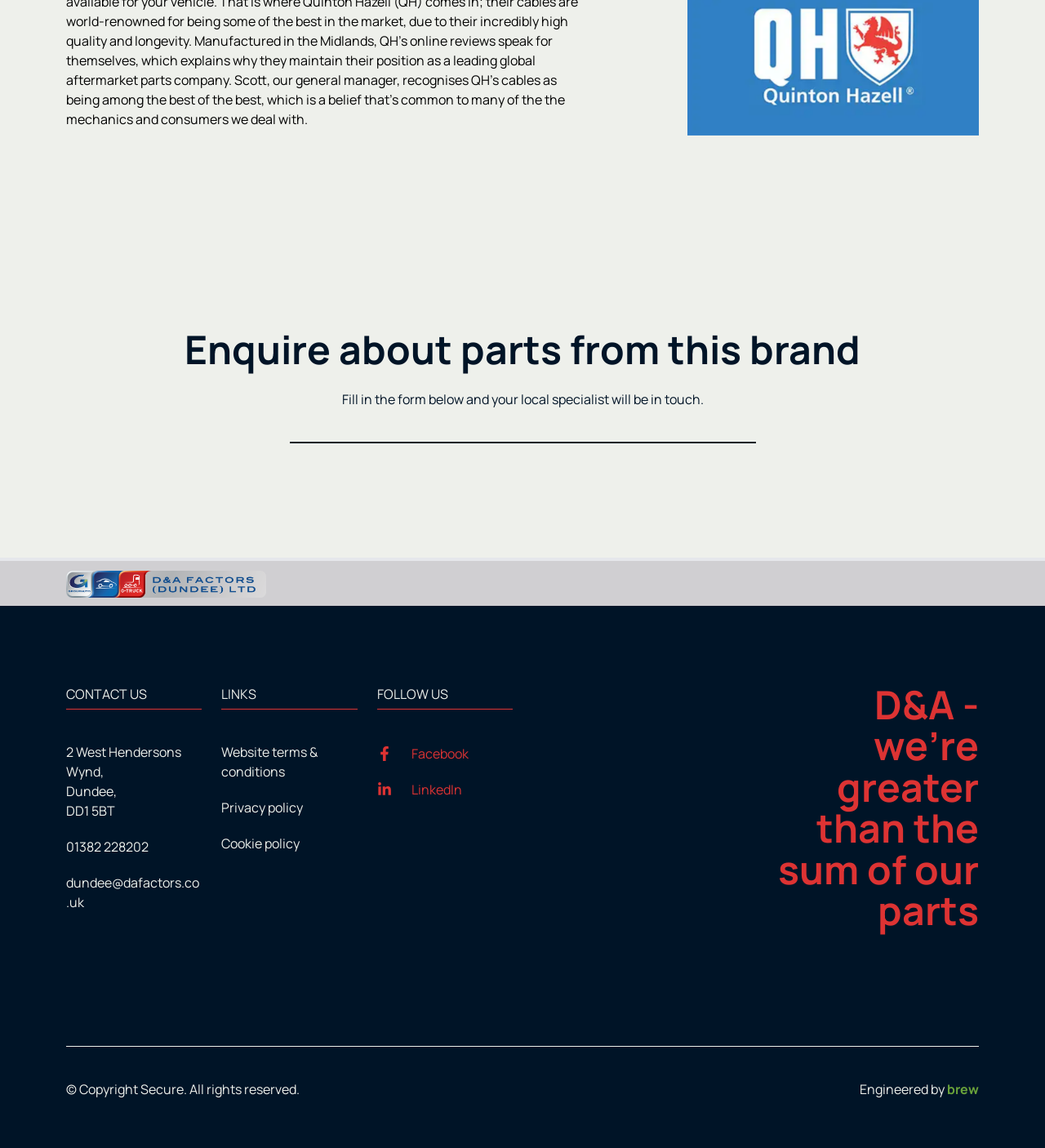Identify the bounding box coordinates for the UI element that matches this description: "Website terms & conditions".

[0.212, 0.646, 0.342, 0.681]